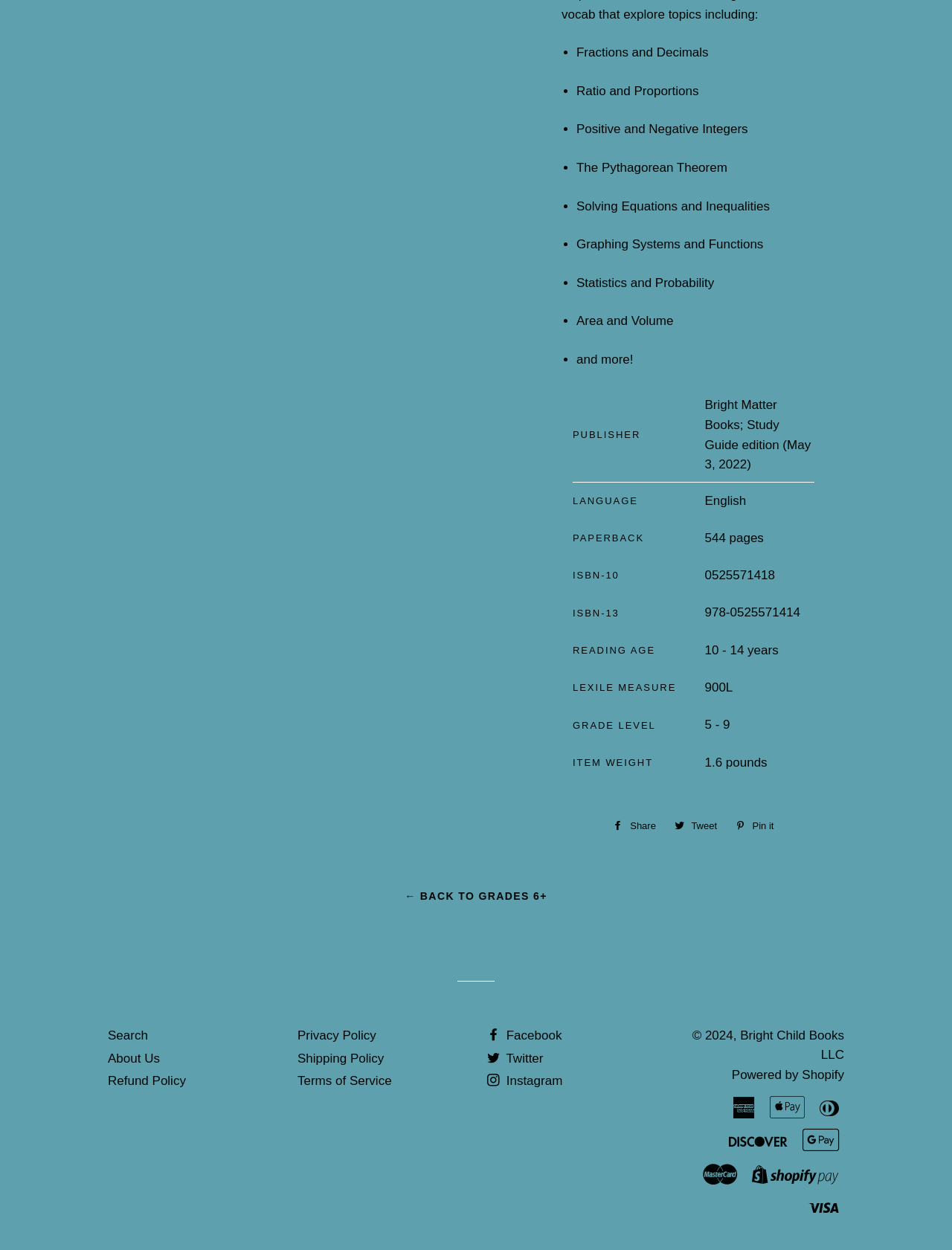What social media platforms are available for sharing?
Utilize the image to construct a detailed and well-explained answer.

The webpage provides links to share the content on various social media platforms, including Facebook, Twitter, and Pinterest, as indicated by the links 'Share on Facebook', 'Tweet on Twitter', and 'Pin on Pinterest'.